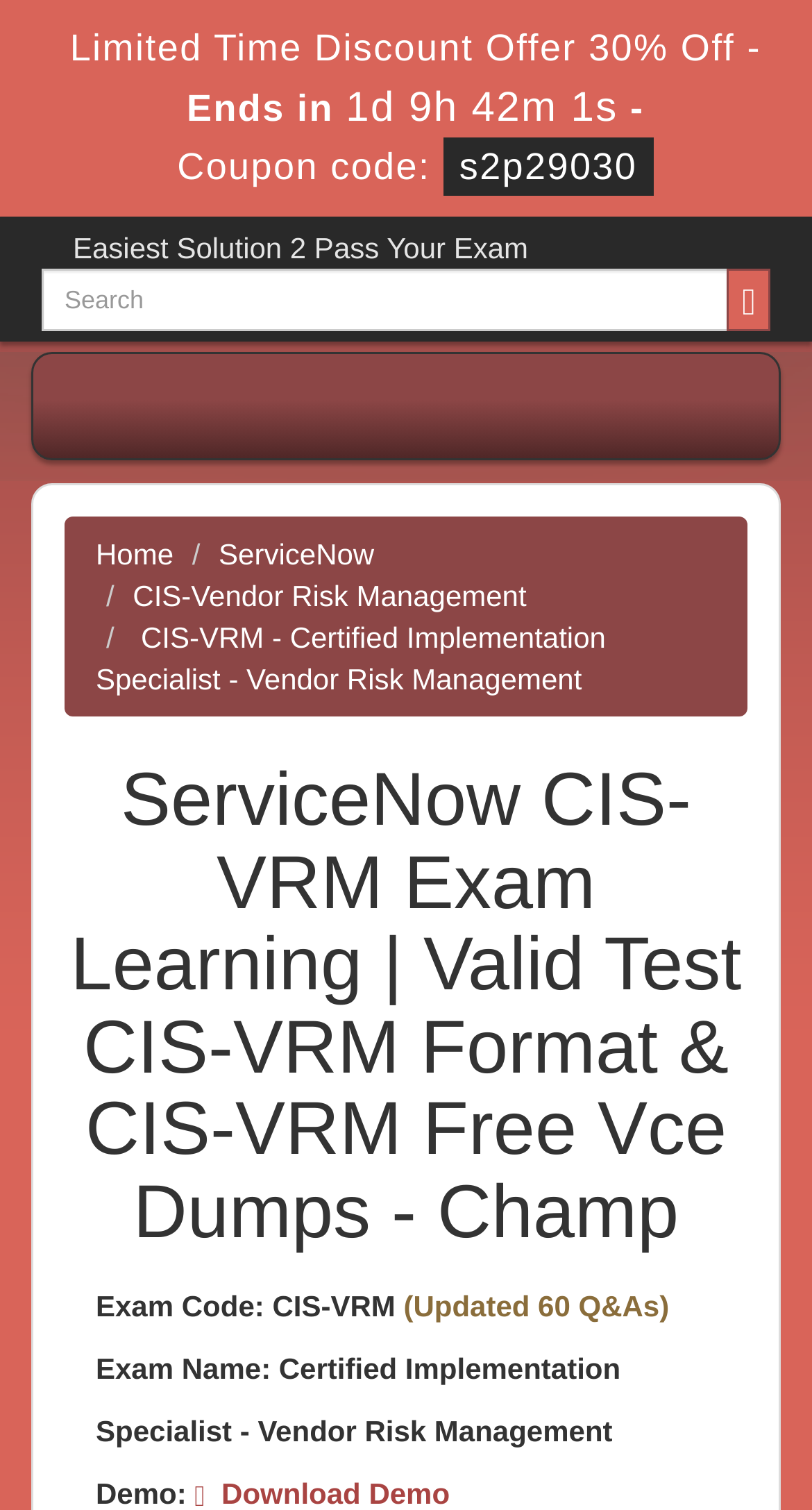Identify the bounding box for the UI element described as: "ServiceNow". Ensure the coordinates are four float numbers between 0 and 1, formatted as [left, top, right, bottom].

[0.269, 0.356, 0.461, 0.378]